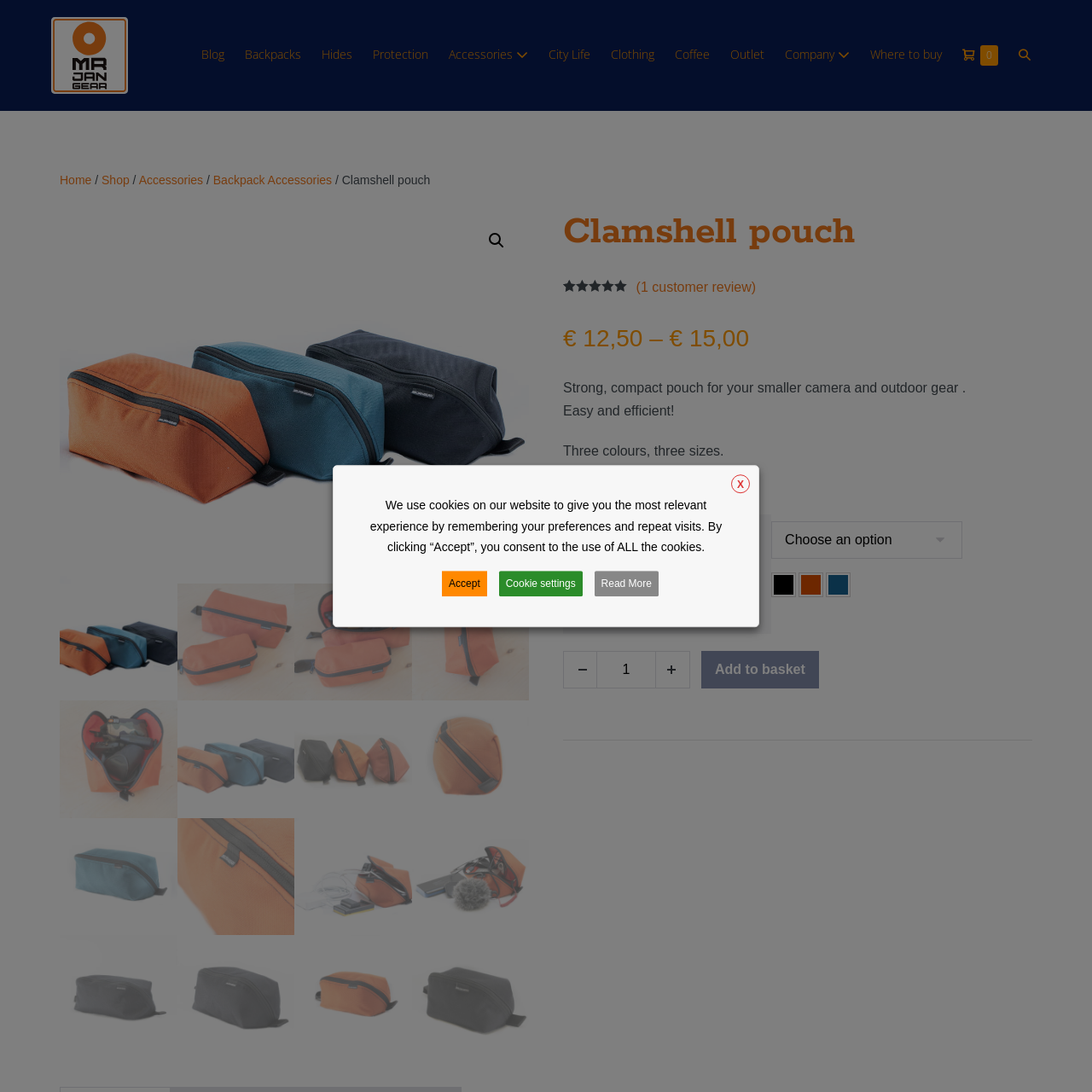Explain in detail what is happening in the image enclosed by the red border.

The image features a stylish and functional clamshell pouch designed for outdoor gear and smaller cameras. It is showcased as part of the MrJan Gear product line, emphasizing its strong and compact design, which is ideal for outdoor enthusiasts. The pouch is not just practical but also comes in various colors and sizes, making it versatile for different use cases. The associated product description highlights features such as ease of use and efficiency, appealing to those in need of reliable outdoor equipment. The pouch is presented within a layout that includes the product ratings, prices, and options for customer reviews, showcasing its popularity among users.